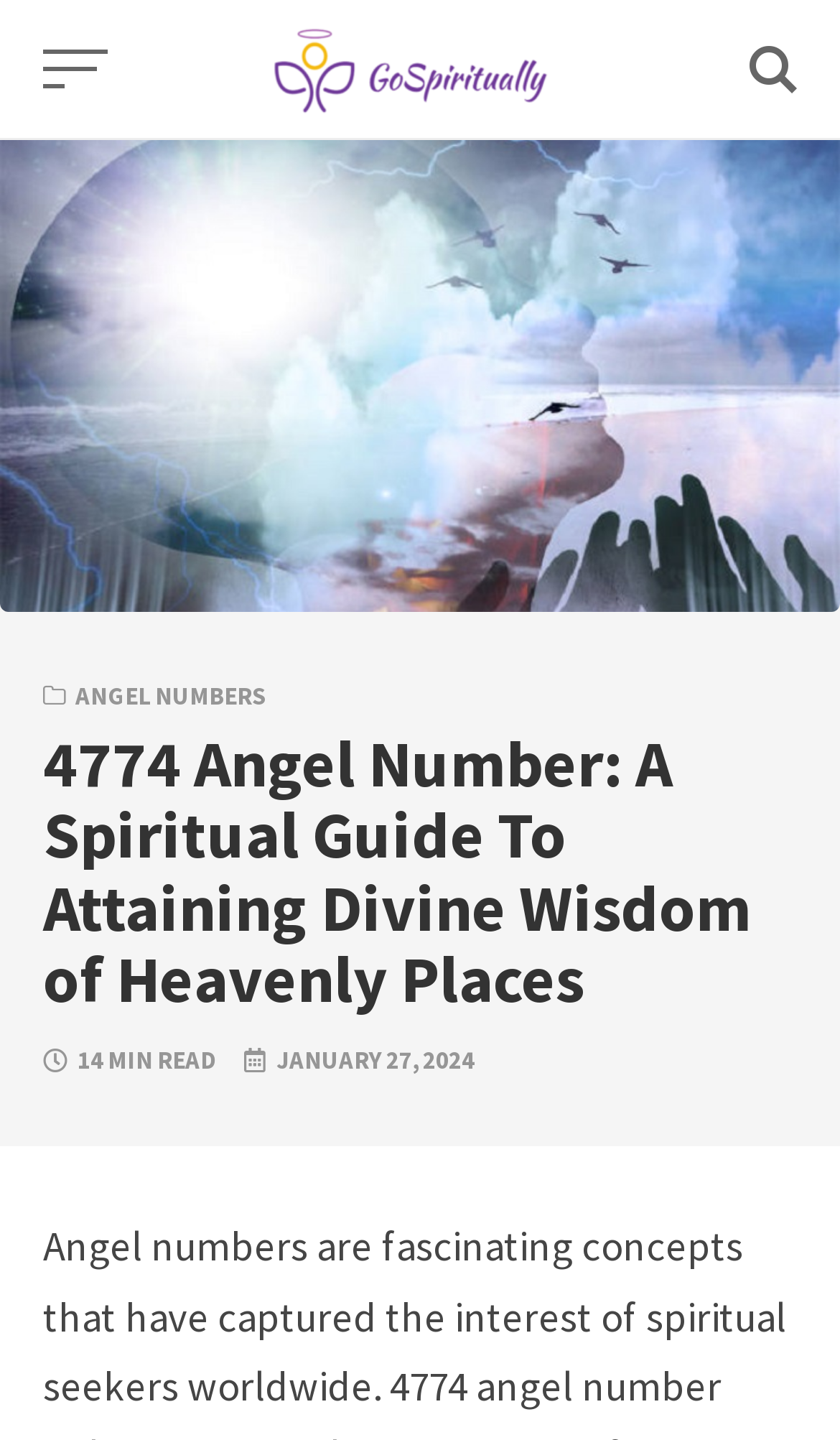Analyze the image and give a detailed response to the question:
What is the date of the article?

I determined the date of the article by looking at the StaticText element with the text 'JANUARY 27, 2024', which suggests that it is the publication date of the article.